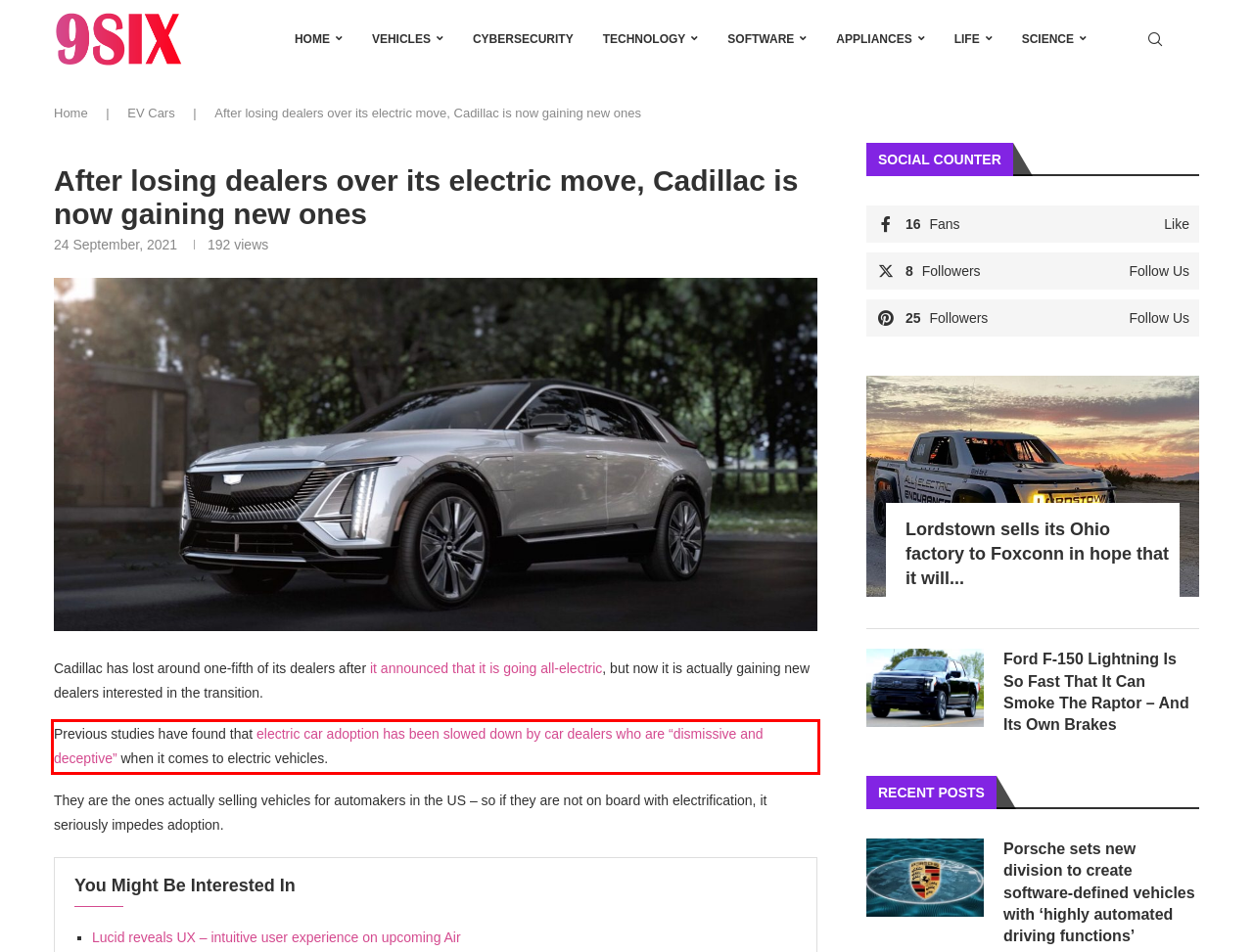View the screenshot of the webpage and identify the UI element surrounded by a red bounding box. Extract the text contained within this red bounding box.

Previous studies have found that electric car adoption has been slowed down by car dealers who are “dismissive and deceptive” when it comes to electric vehicles.